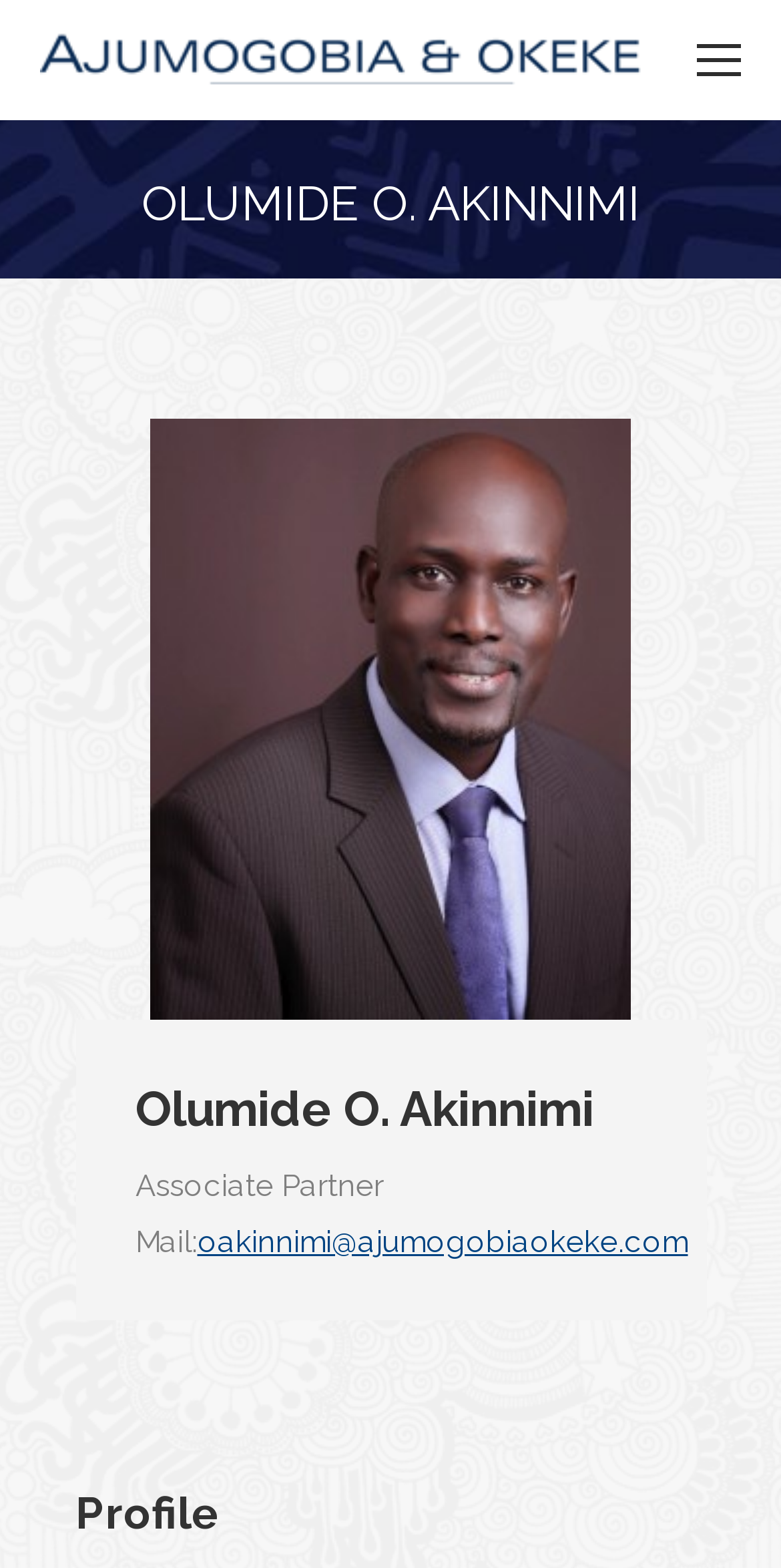What is the name of the associate partner?
Look at the screenshot and respond with a single word or phrase.

Olumide O. Akinnimi